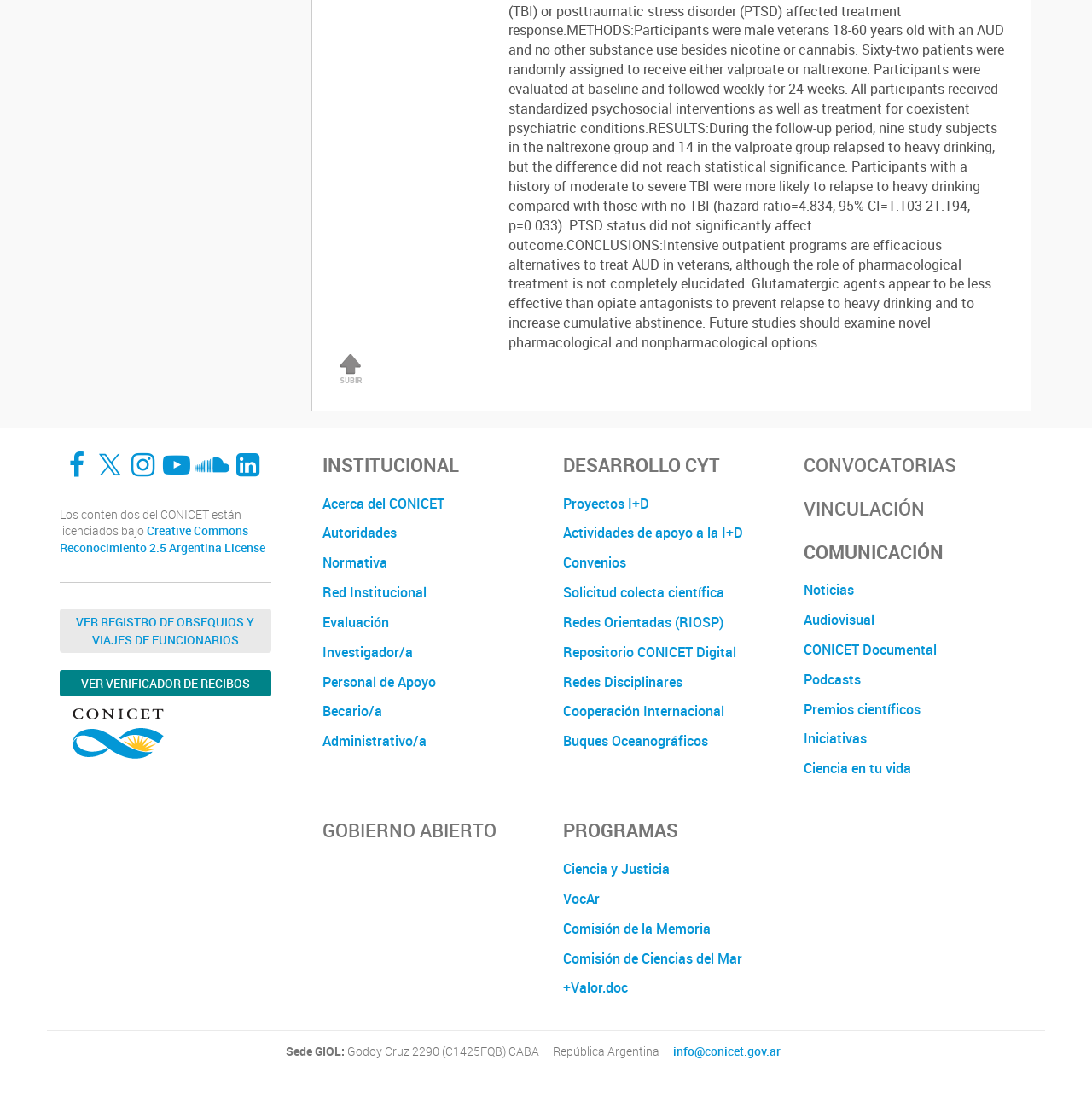Determine the bounding box coordinates of the UI element that matches the following description: "Podcasts". The coordinates should be four float numbers between 0 and 1 in the format [left, top, right, bottom].

[0.736, 0.604, 0.934, 0.631]